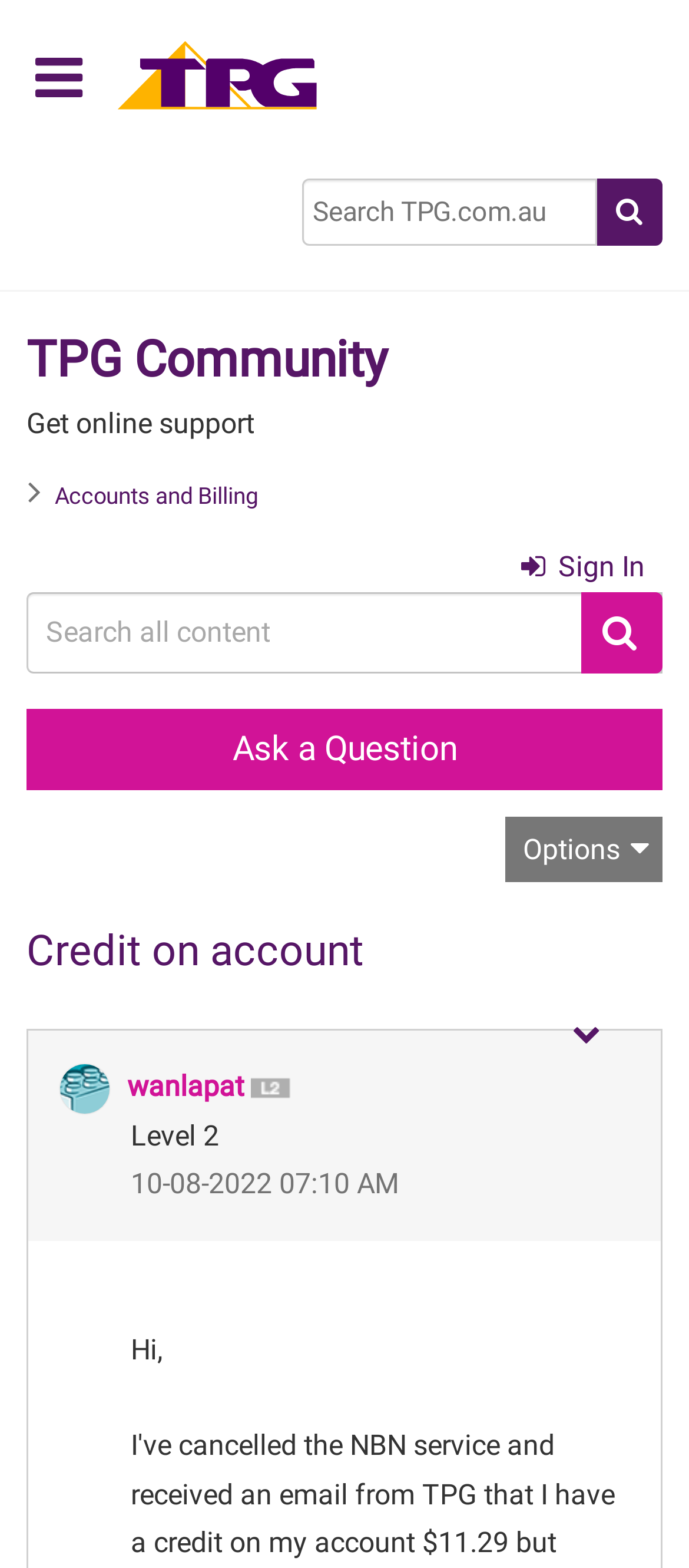Can you show the bounding box coordinates of the region to click on to complete the task described in the instruction: "View profile of wanlapat"?

[0.185, 0.682, 0.354, 0.704]